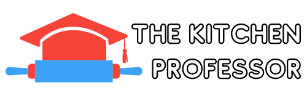Please provide a one-word or phrase answer to the question: 
What is integrated into the design?

graduation cap and rolling pin